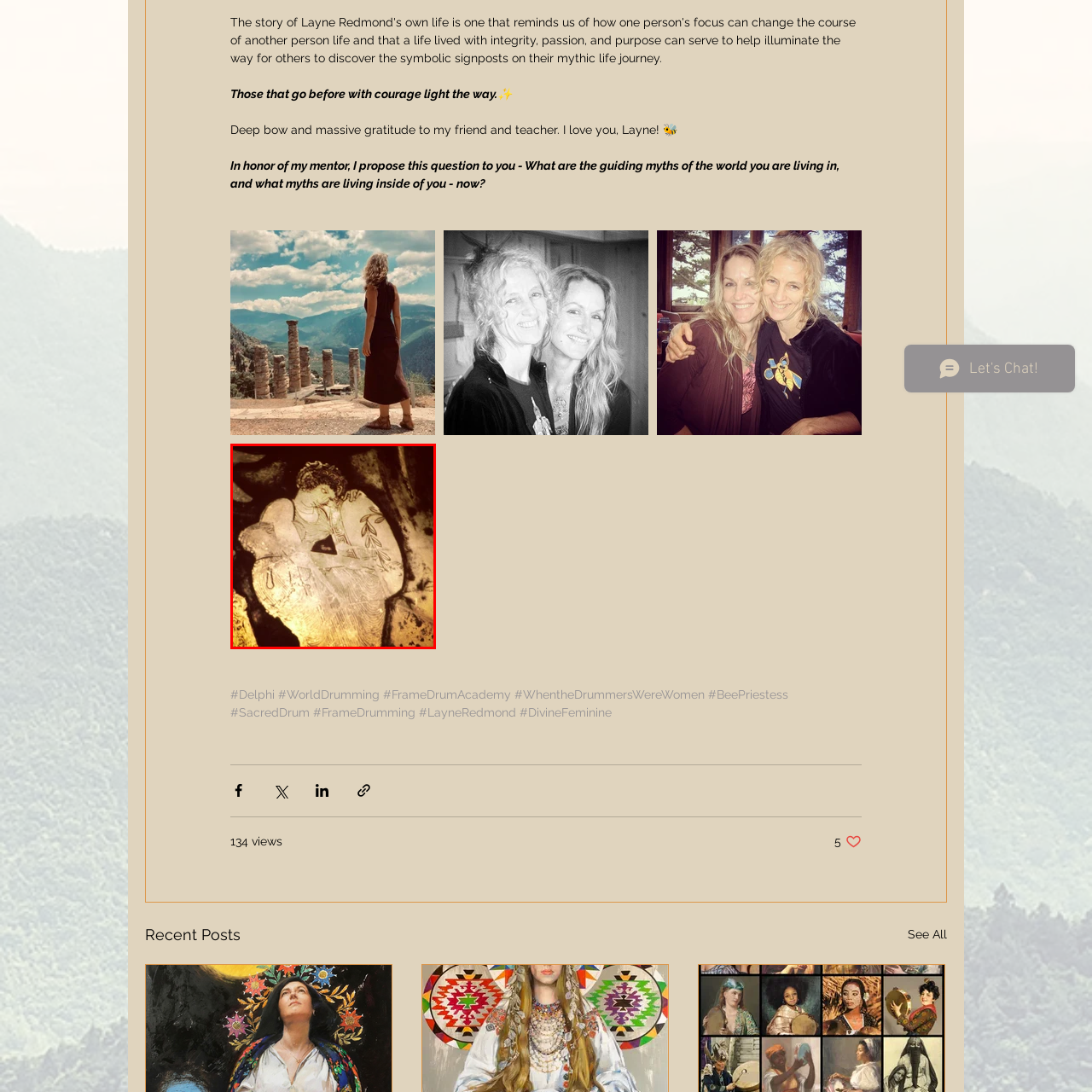Observe the image within the red bounding box carefully and provide an extensive answer to the following question using the visual cues: What is the figure's hairstyle like?

The figure in the artifact has an intricate hairstyle, which suggests a connection to art and music, and adds to the overall aesthetic and cultural significance of the artifact.